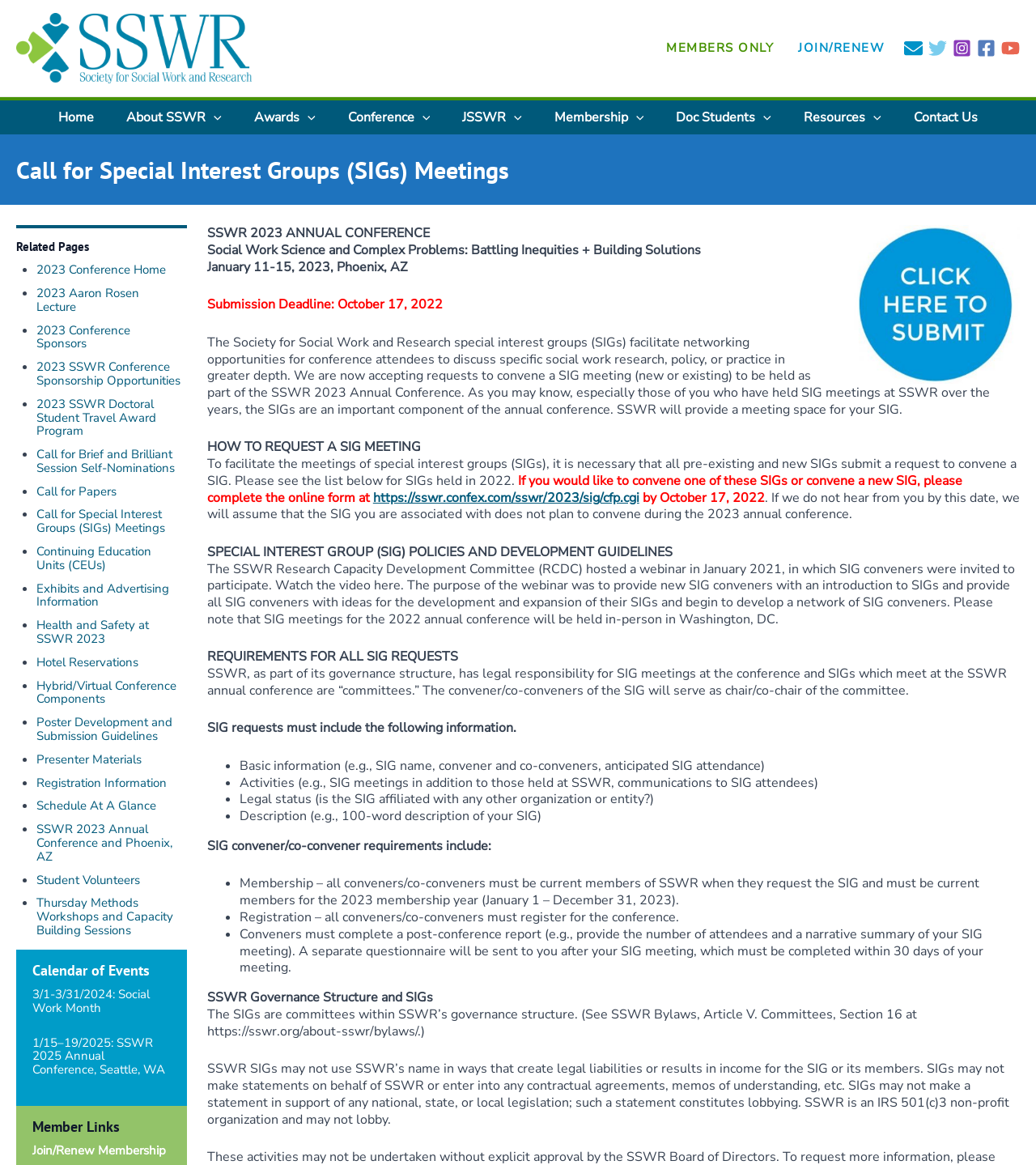Could you provide the bounding box coordinates for the portion of the screen to click to complete this instruction: "Explore the 'Resources' menu"?

[0.76, 0.086, 0.866, 0.115]